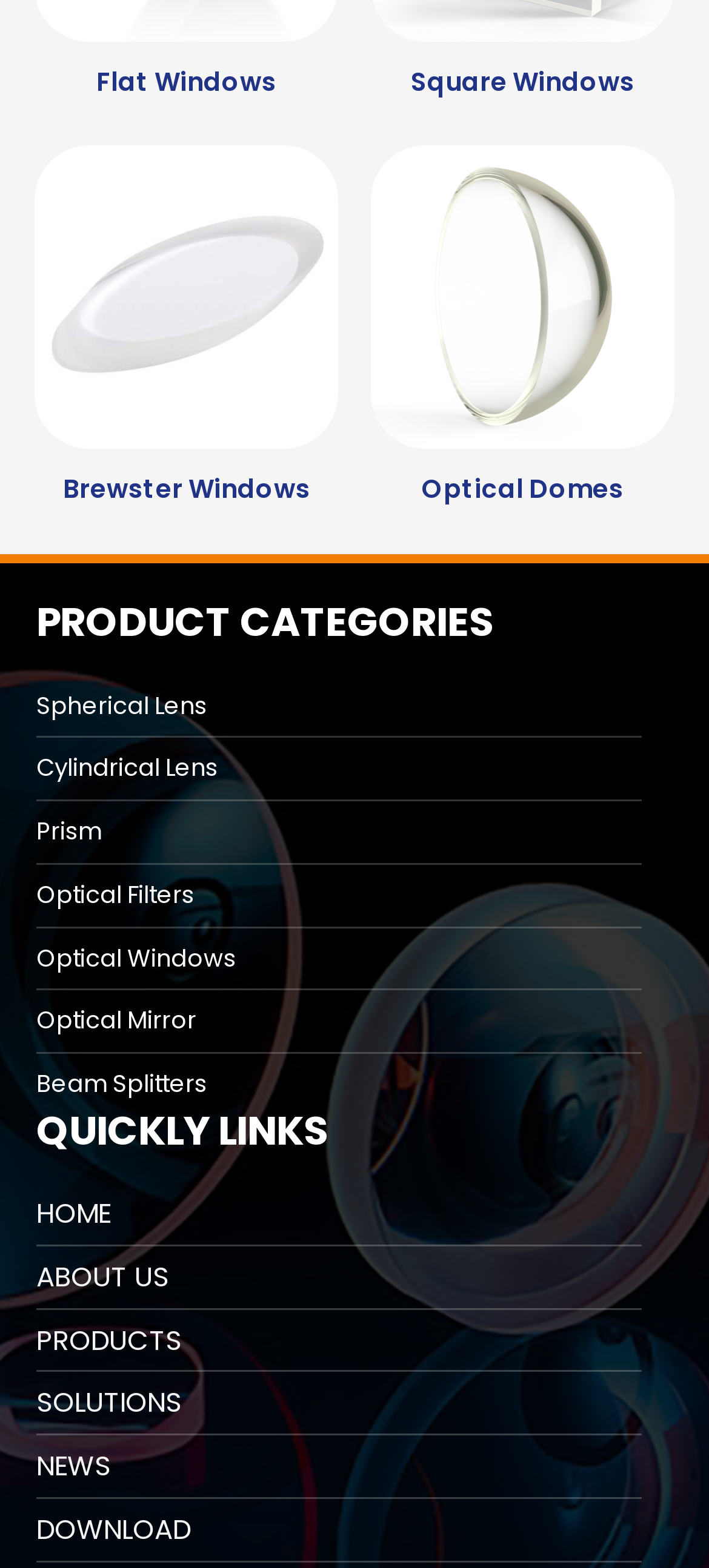Identify the bounding box for the element characterized by the following description: "Spherical Lens".

[0.051, 0.436, 0.904, 0.465]